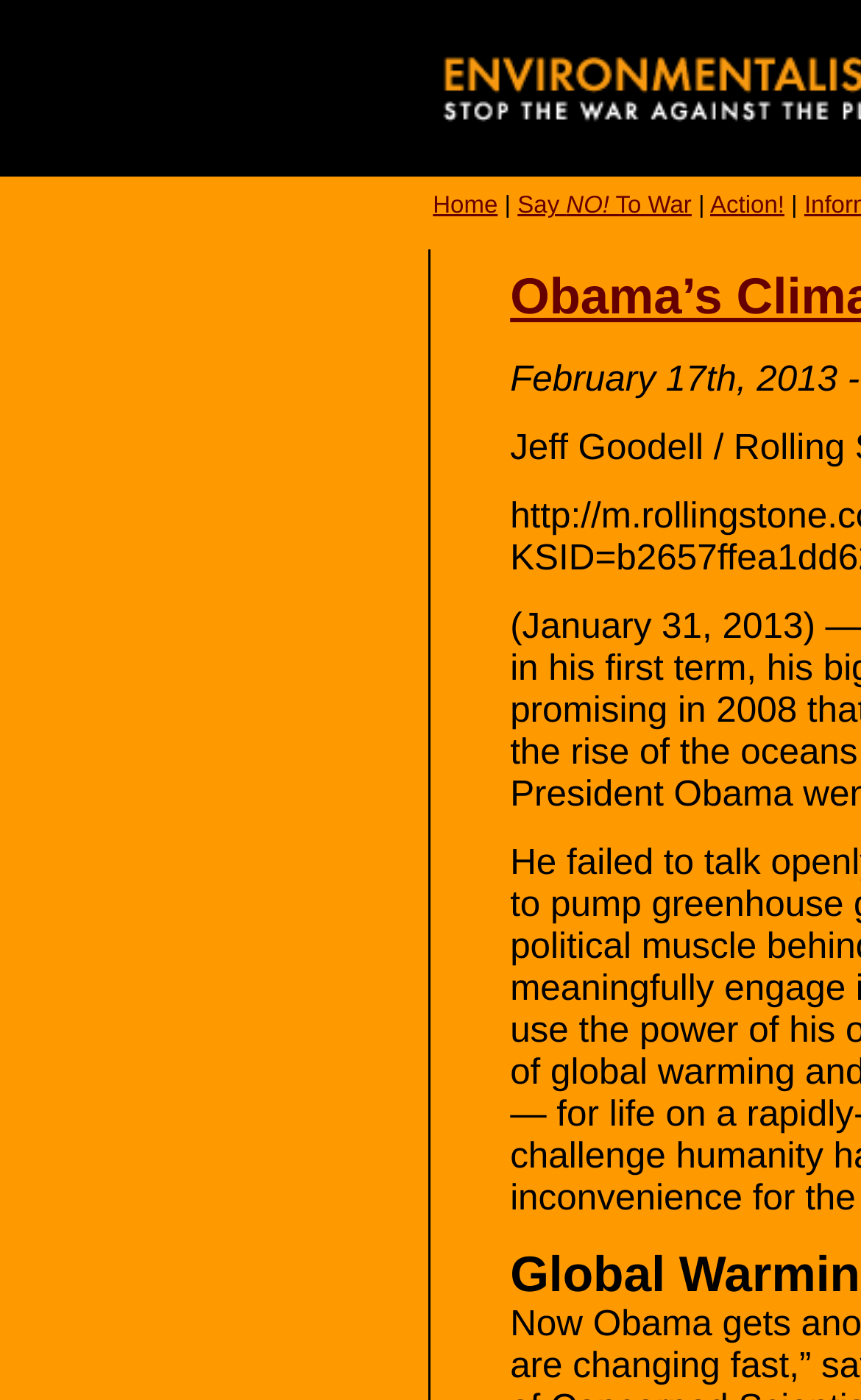Predict the bounding box coordinates of the UI element that matches this description: "Action!". The coordinates should be in the format [left, top, right, bottom] with each value between 0 and 1.

[0.825, 0.137, 0.911, 0.156]